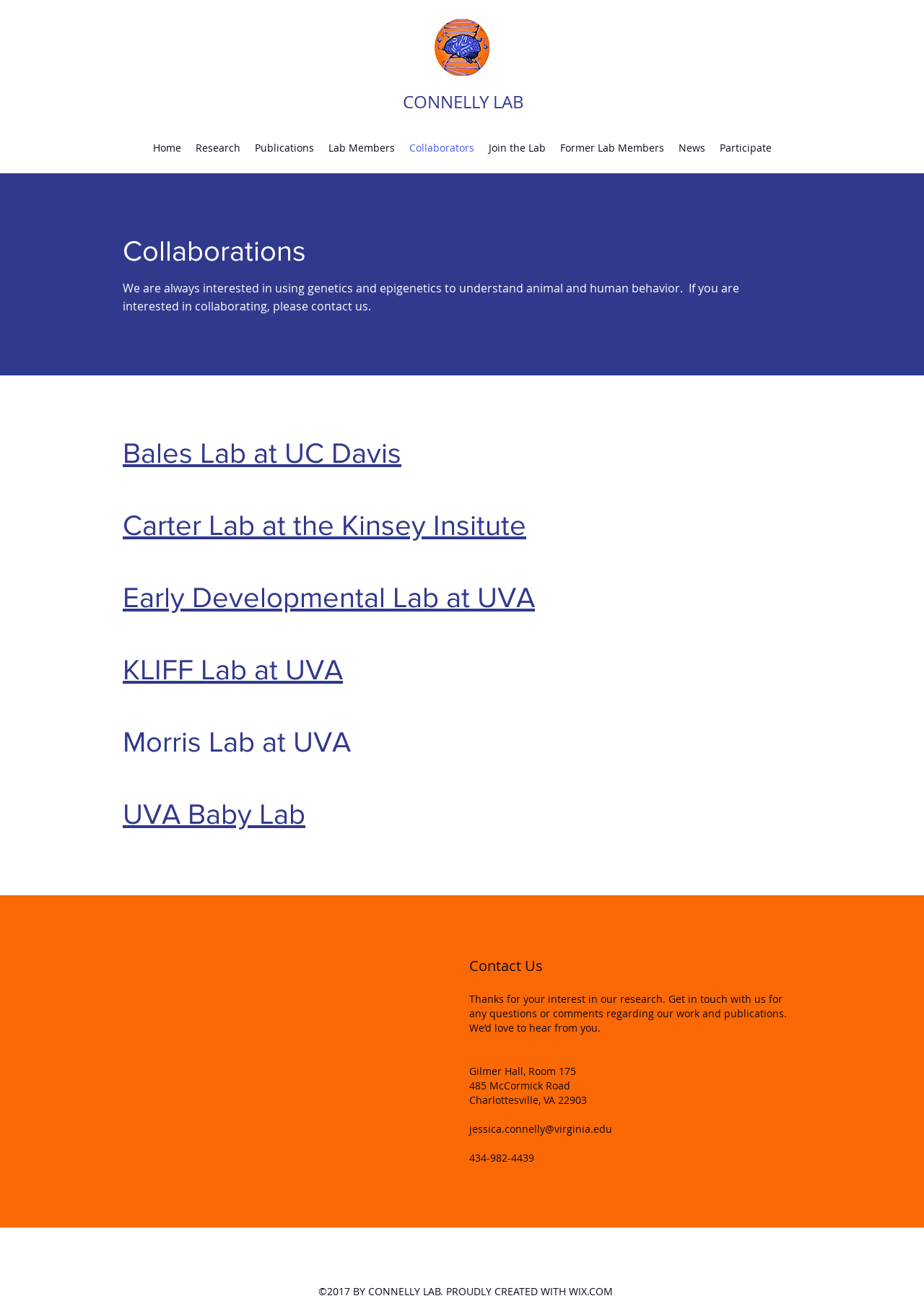Give the bounding box coordinates for the element described as: "Former Lab Members".

[0.598, 0.104, 0.726, 0.121]